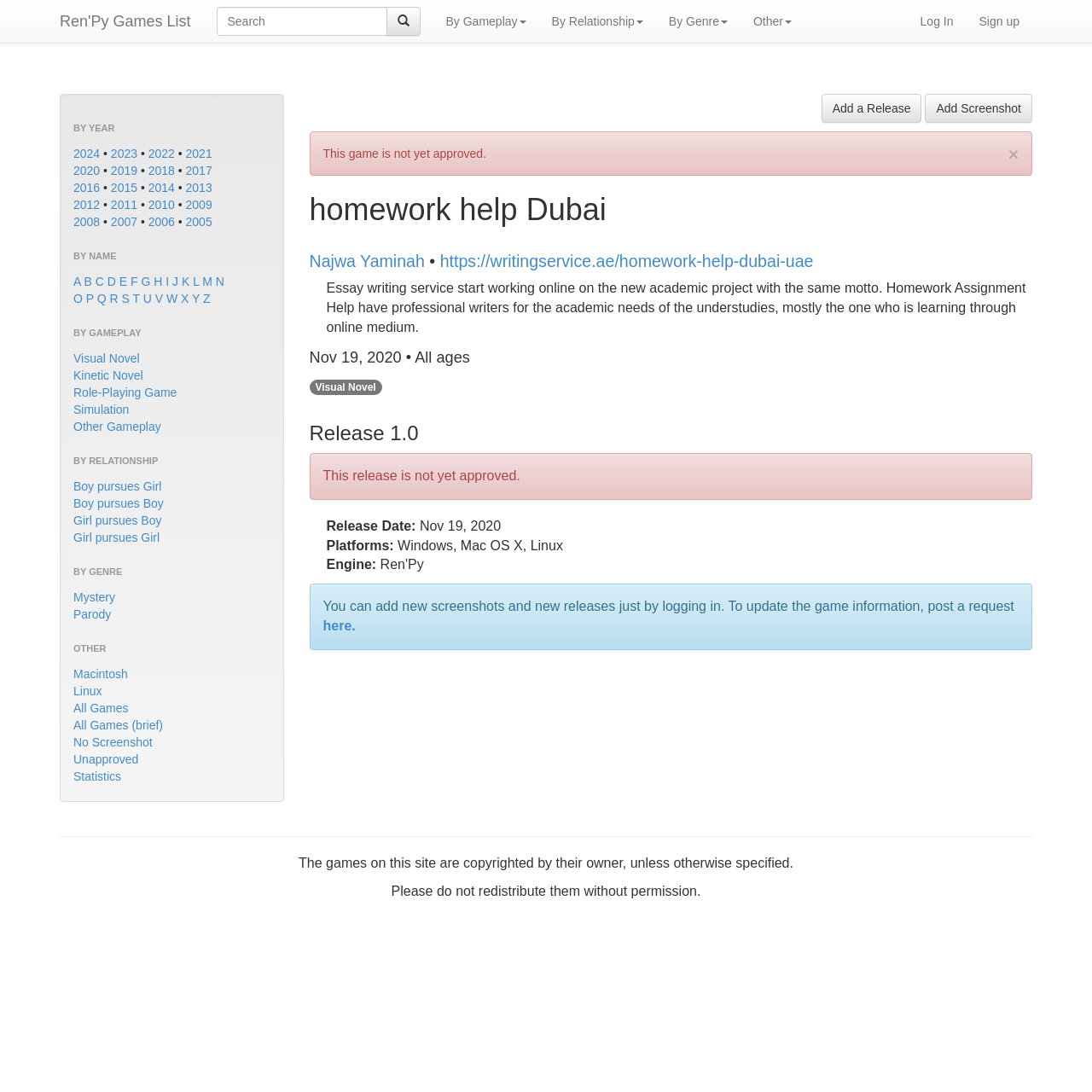Locate the bounding box coordinates of the element I should click to achieve the following instruction: "Explore visual novel games".

[0.067, 0.322, 0.128, 0.334]